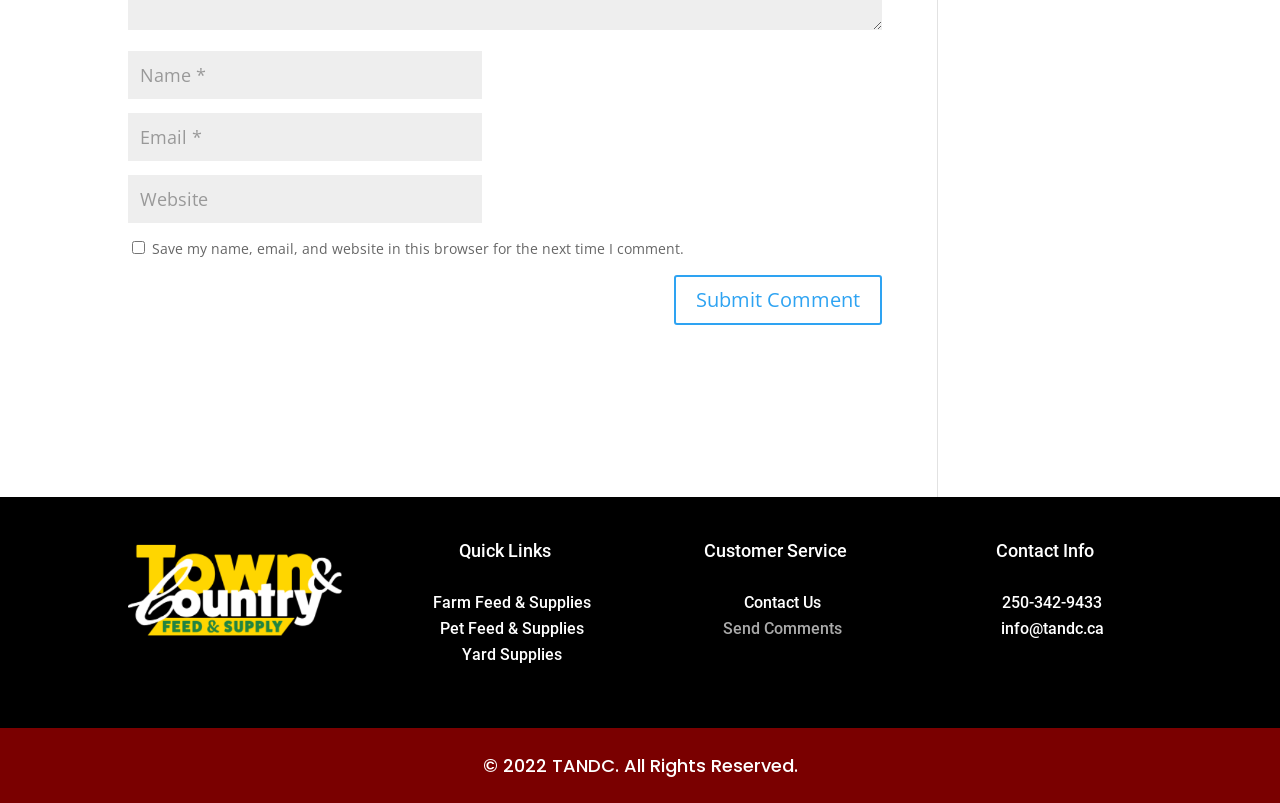What is the category of the link 'Farm Feed & Supplies'?
Kindly offer a comprehensive and detailed response to the question.

The link 'Farm Feed & Supplies' is located under the heading 'Quick Links', which suggests that it is a category of quick links provided by the website.